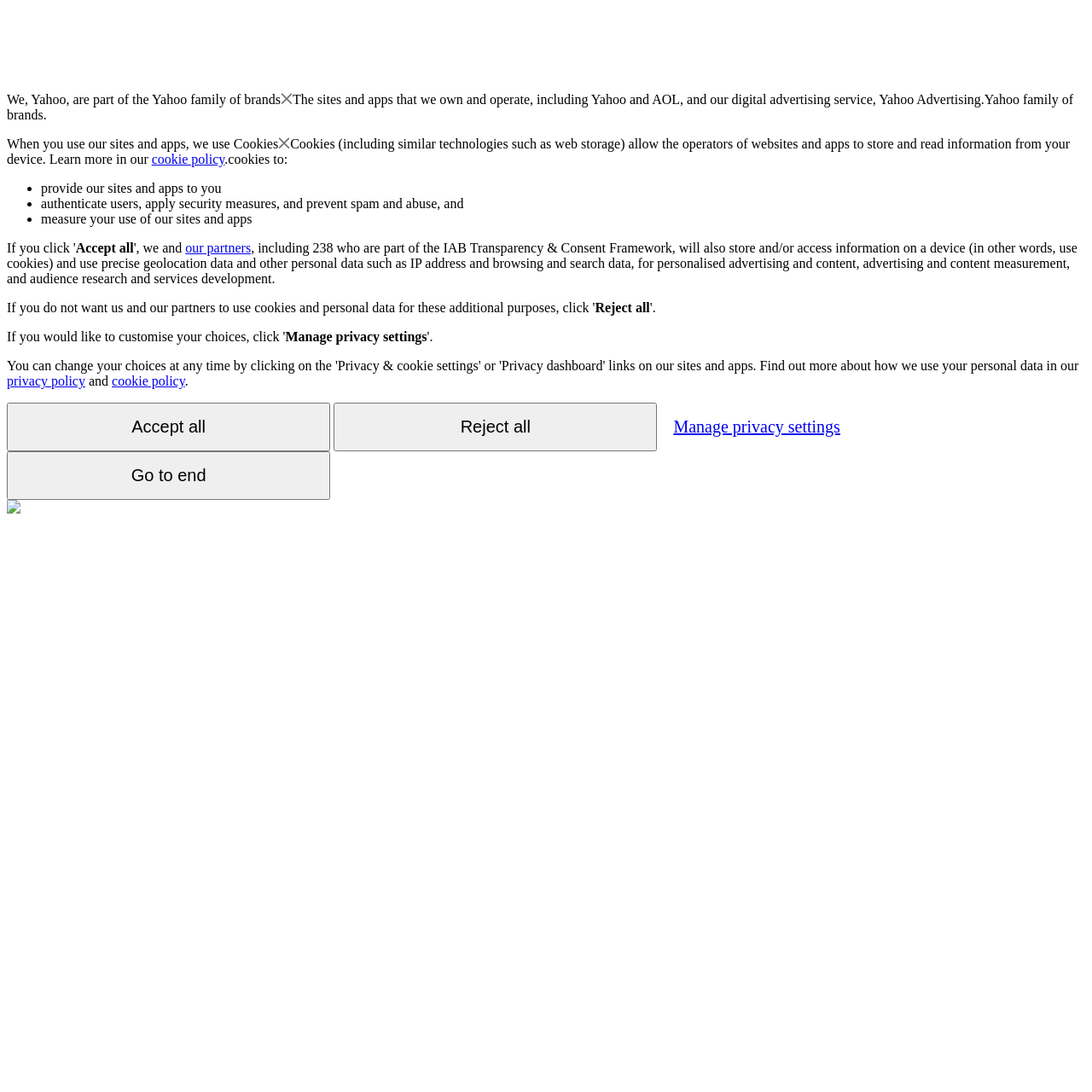How many partners are mentioned to be part of the IAB Transparency & Consent Framework?
Please ensure your answer to the question is detailed and covers all necessary aspects.

According to the webpage, 238 partners are mentioned to be part of the IAB Transparency & Consent Framework, which is a framework for transparency and consent in digital advertising.